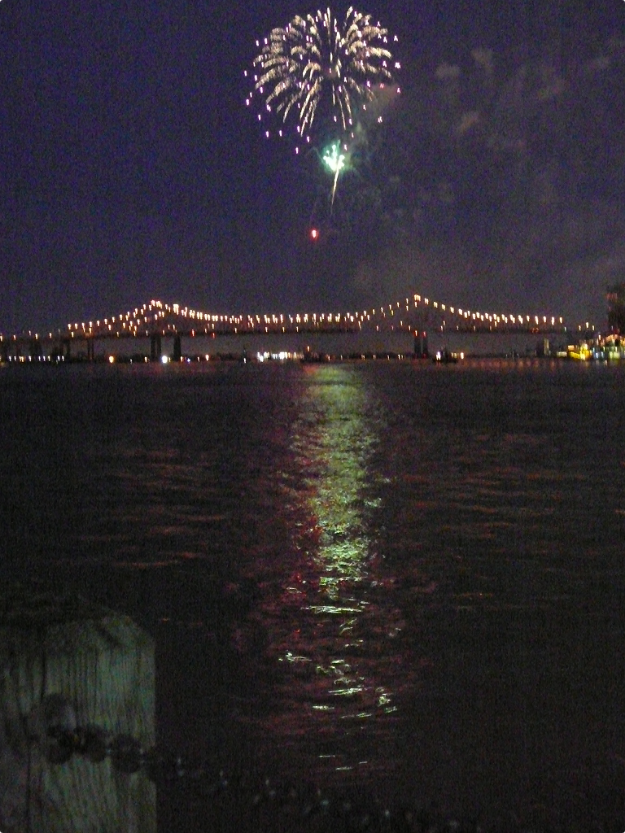Use a single word or phrase to answer the question: 
What structure spans the horizon in the image?

A beautifully lit bridge